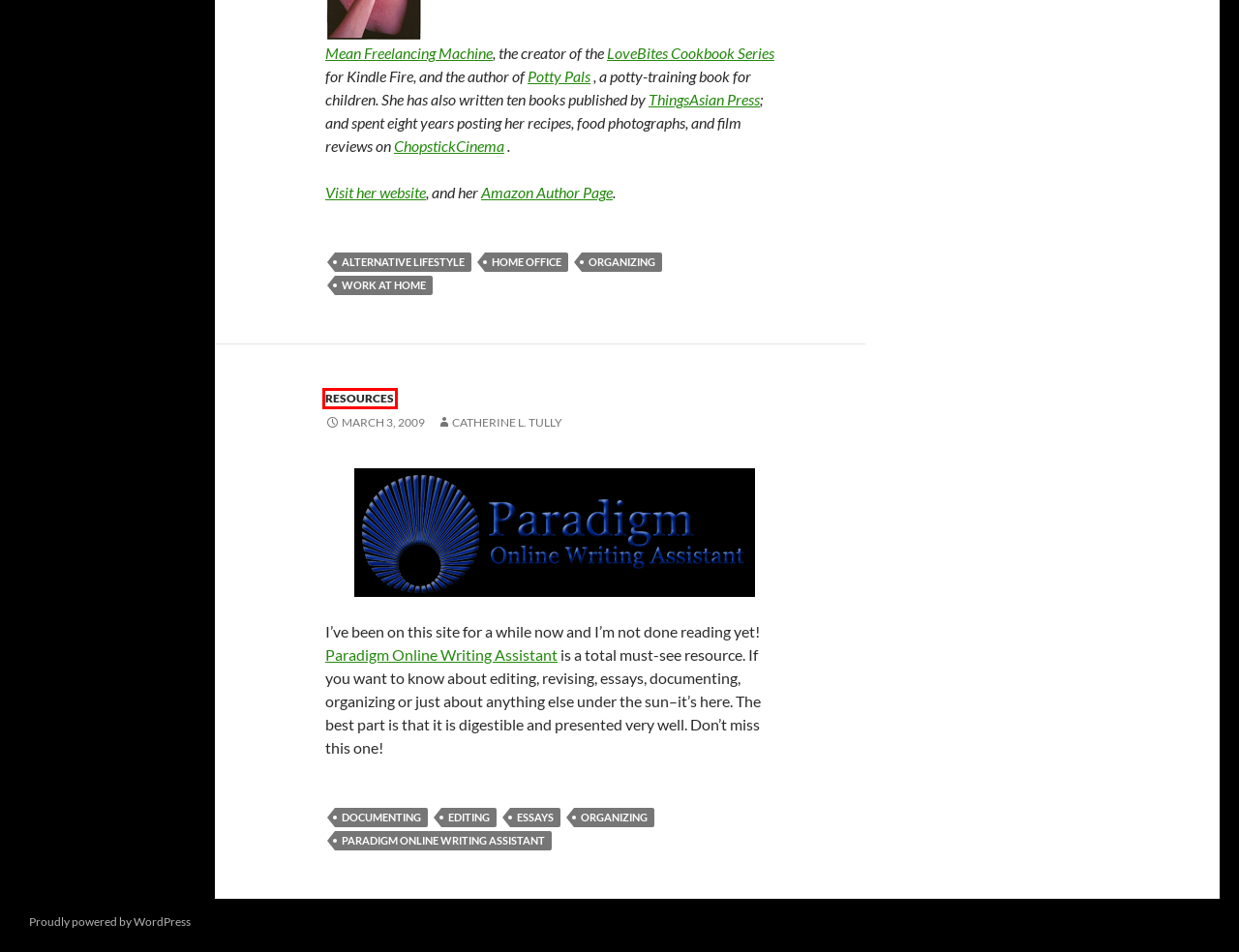A screenshot of a webpage is provided, featuring a red bounding box around a specific UI element. Identify the webpage description that most accurately reflects the new webpage after interacting with the selected element. Here are the candidates:
A. alternative lifestyle | Freelance-Zone.com
B. Paradigm Online Writing Assistant - Paradigm Online Writing Assistant
C. resources | Freelance-Zone.com
D. Blog Tool, Publishing Platform, and CMS – WordPress.org
E. Amazon.com: Celeste Heiter: books, biography, latest update
F. ThingsAsian Press
G. home office | Freelance-Zone.com
H. Freelance-Zone.com

C